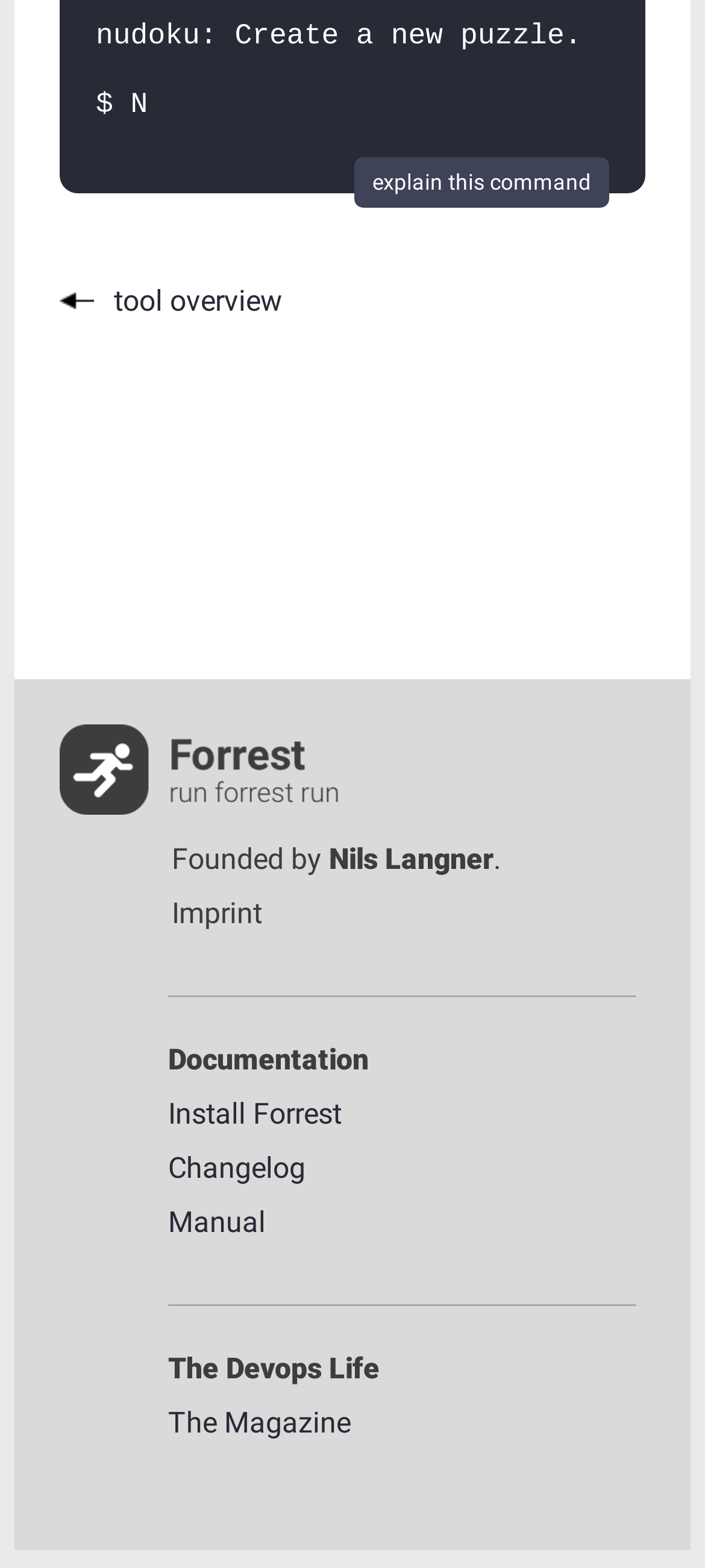Use a single word or phrase to answer the question: What is the logo description?

Forrest logo in black and white